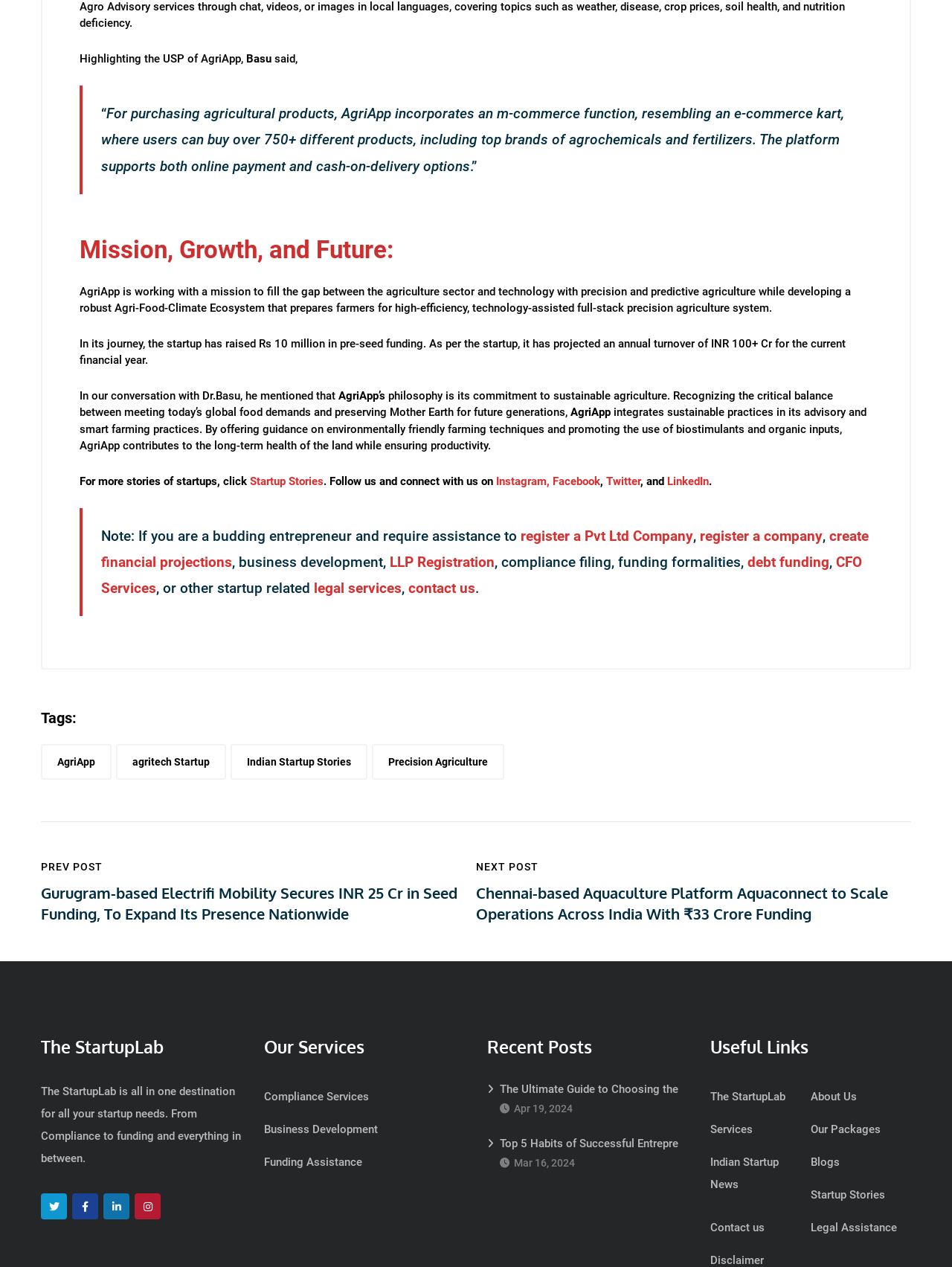Determine the bounding box coordinates of the clickable region to follow the instruction: "Get compliance services".

[0.277, 0.86, 0.388, 0.871]